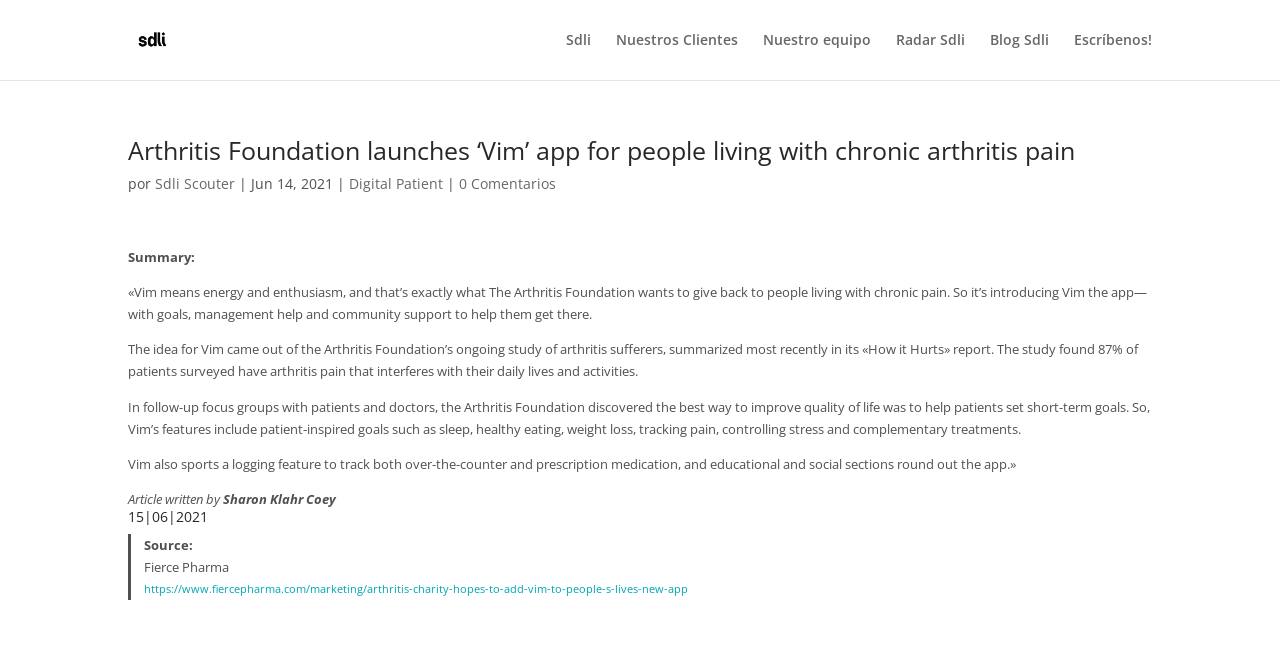Based on the element description Sdli Scouter, identify the bounding box of the UI element in the given webpage screenshot. The coordinates should be in the format (top-left x, top-left y, bottom-right x, bottom-right y) and must be between 0 and 1.

[0.121, 0.267, 0.184, 0.296]